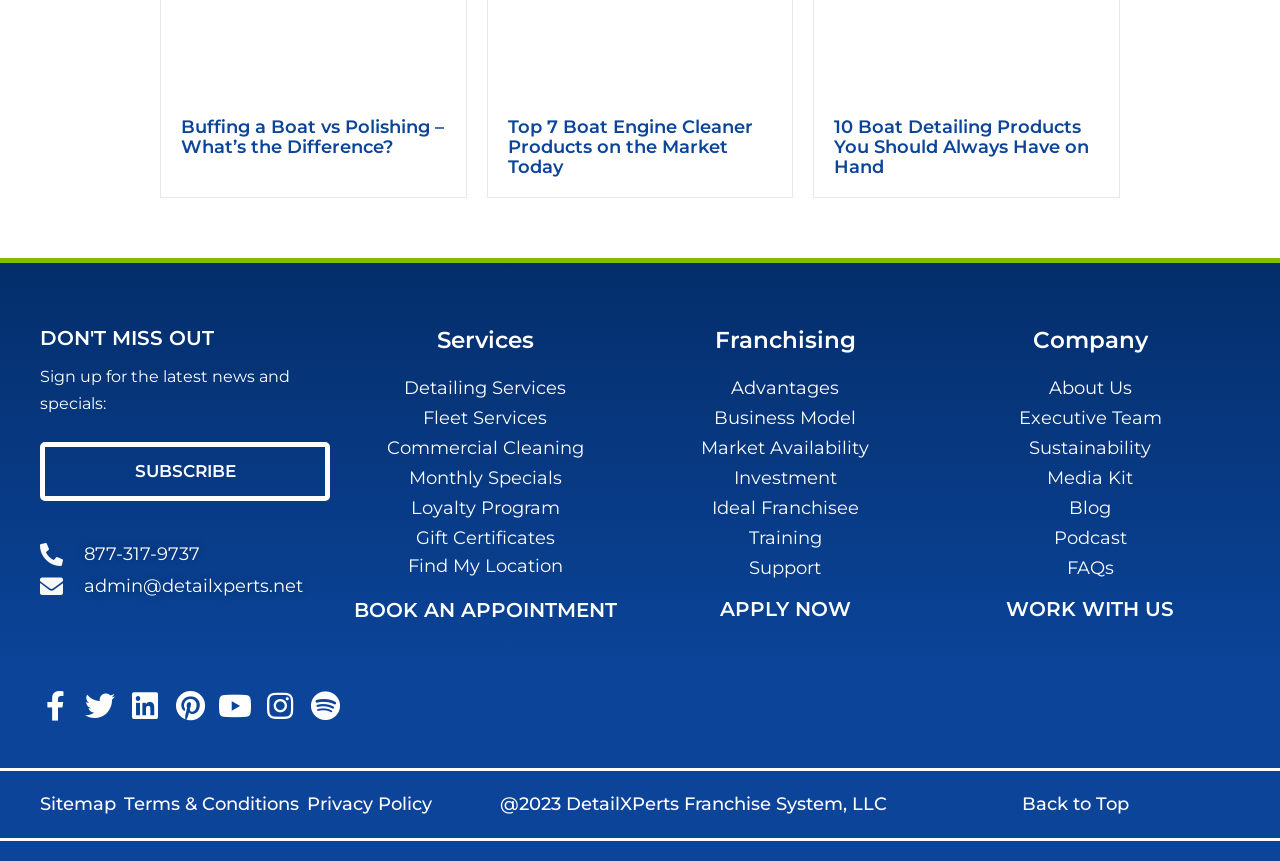Can you show the bounding box coordinates of the region to click on to complete the task described in the instruction: "Find my location"?

[0.266, 0.642, 0.492, 0.674]